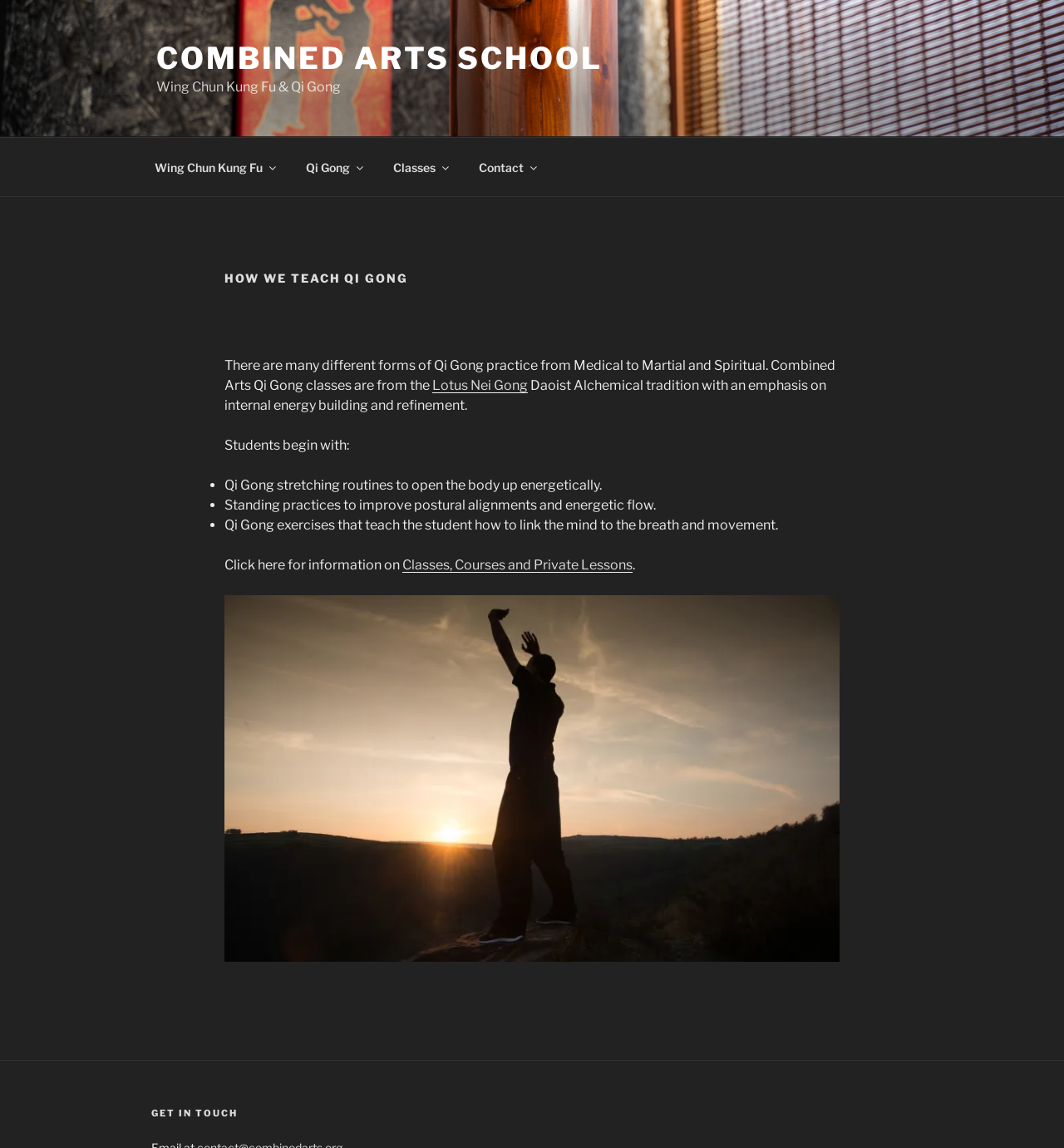Find the bounding box of the UI element described as follows: "Qi Gong".

[0.273, 0.128, 0.353, 0.163]